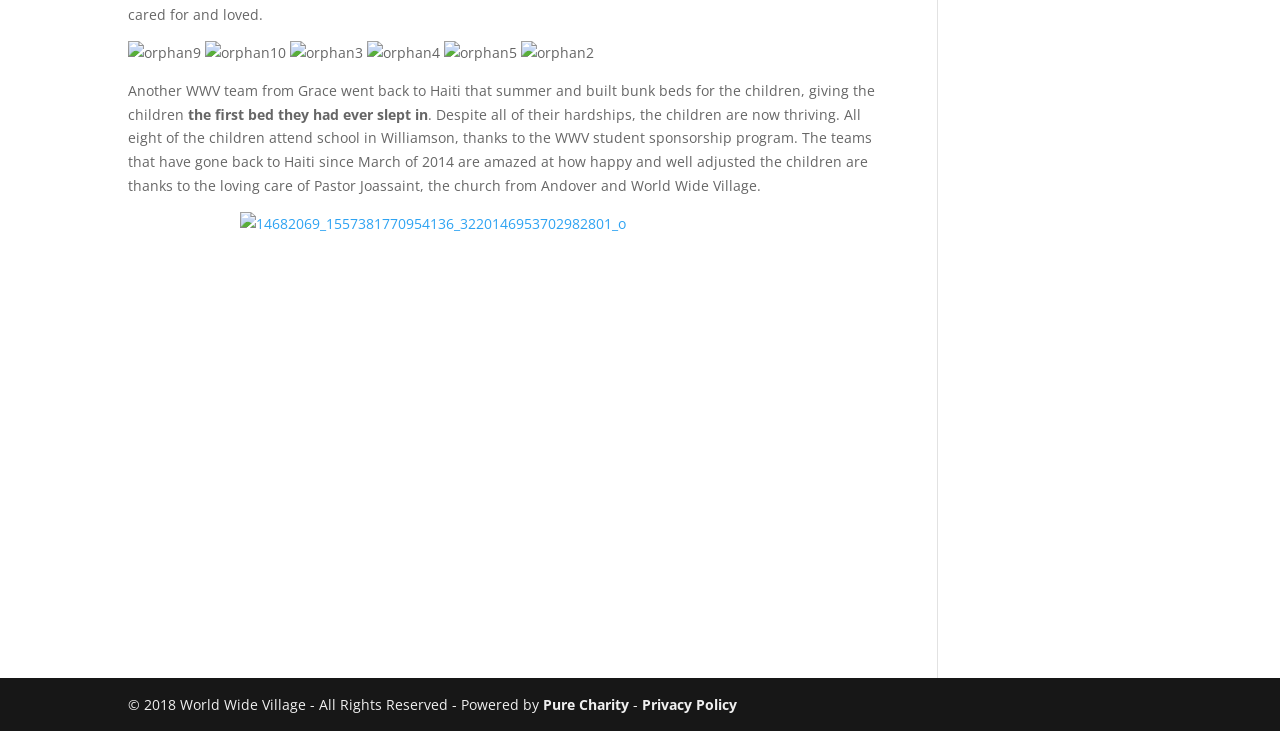Use a single word or phrase to respond to the question:
How many links are at the bottom of the webpage?

3